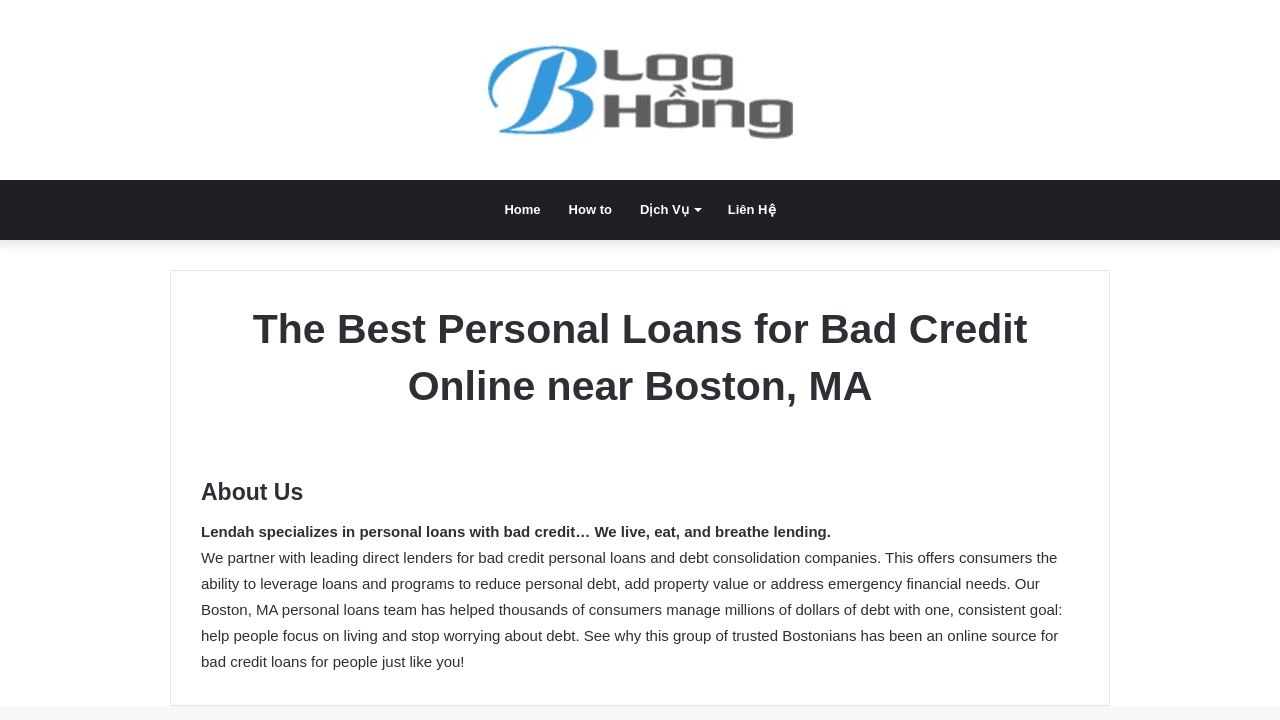Determine the bounding box for the UI element described here: "Home".

[0.383, 0.25, 0.433, 0.333]